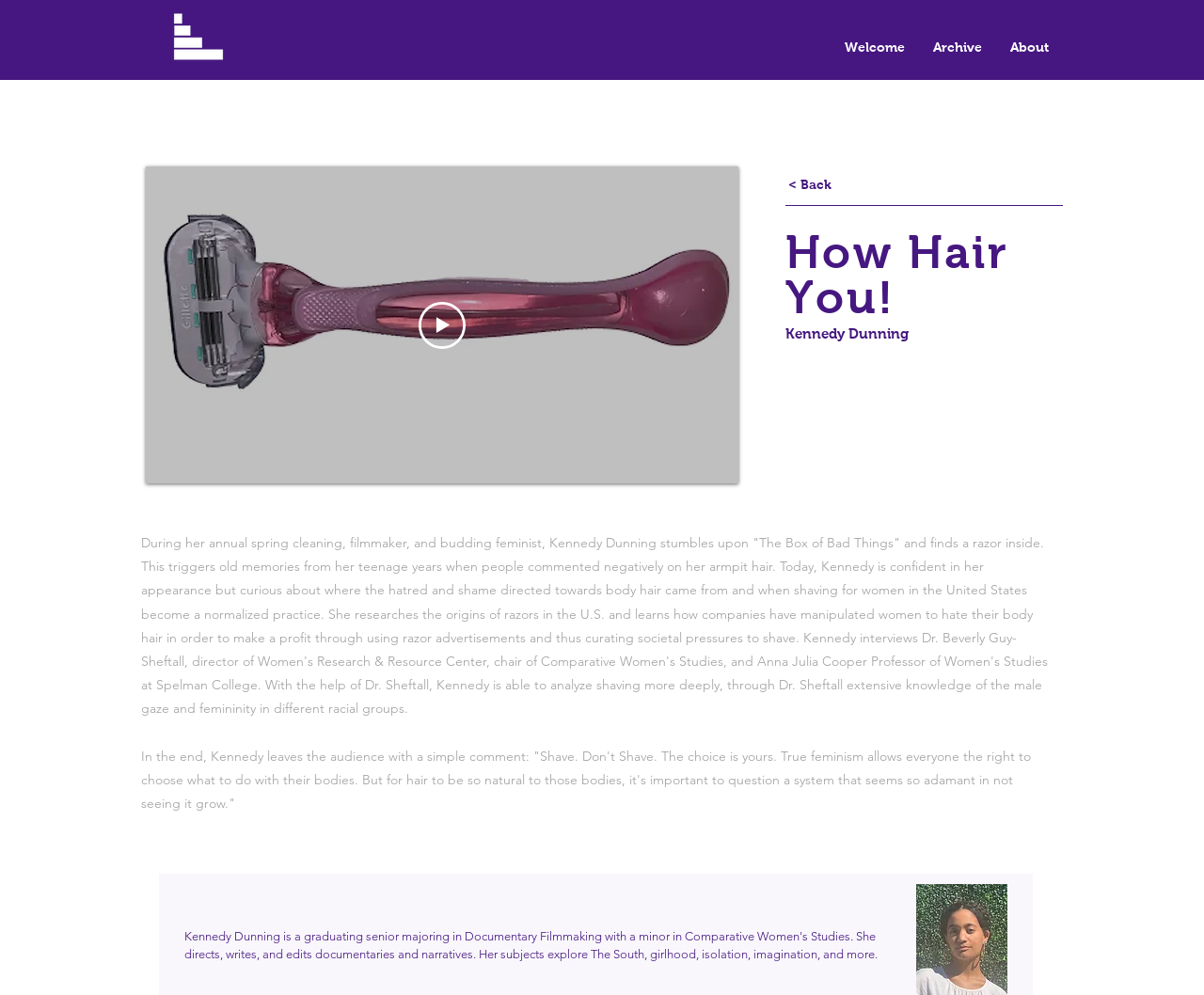Generate a comprehensive description of the webpage.

The webpage is about Kennedy Dunning, a filmmaker and budding feminist, and her project "How Hair You!" which explores the shame and criticism of body hair. At the top left corner, there is a small logo of AFMQ. 

Below the logo, there is a navigation menu with links to "Welcome", "Archive", and "About" pages. 

The main content of the page is a video featuring Kennedy Dunning, which takes up most of the screen. The video is accompanied by a play button and a brief description of the film, which includes awards it has won. 

To the right of the video, there is a link to go back to a previous page. Below the video, there is a heading "How Hair You!" followed by the filmmaker's name, Kennedy Dunning. 

The main text of the page is a summary of the film, which describes Kennedy's journey to explore the origins of body hair shame and how companies have manipulated women to hate their body hair. The text also mentions Kennedy's interview with Dr. Beverly Guy-Sheftall, a professor of Women's Studies at Spelman College. 

At the bottom of the page, there is a concluding statement from Kennedy, emphasizing the importance of choice and questioning a system that discourages body hair growth.